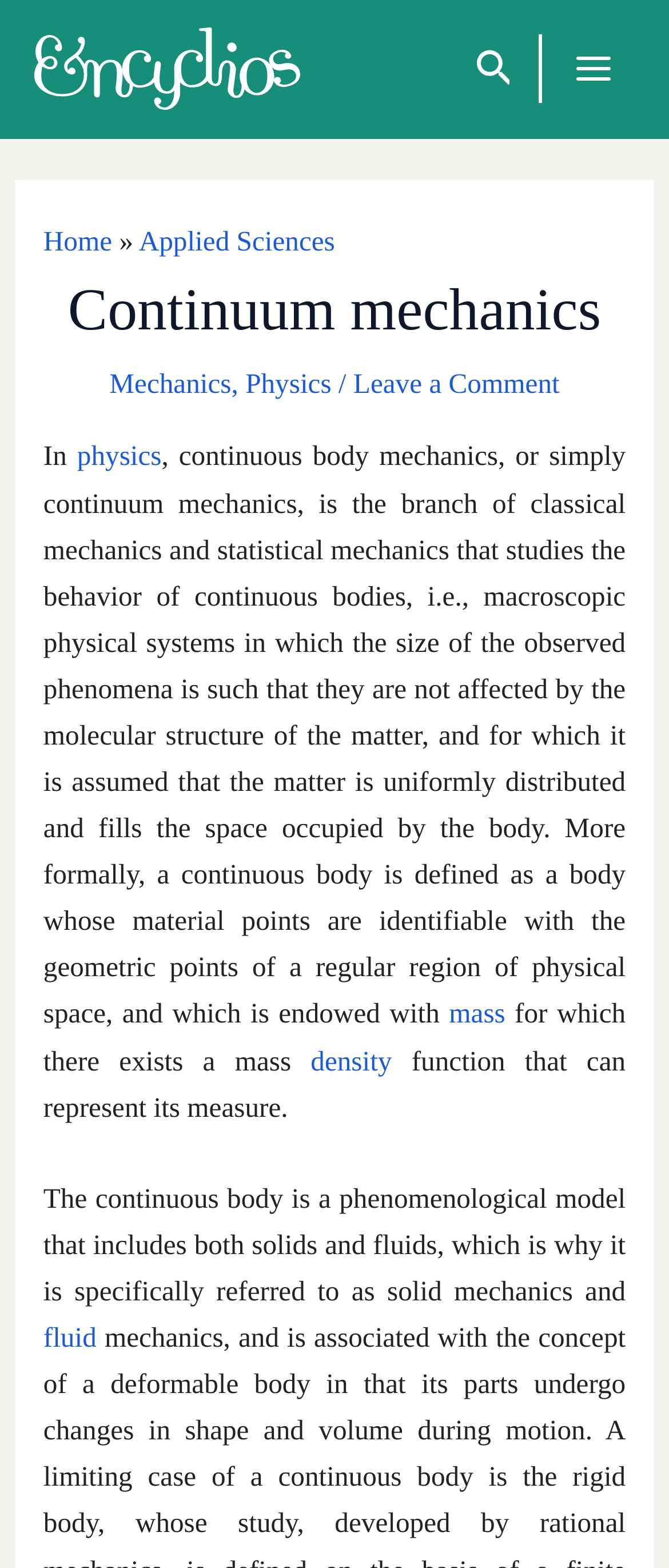Find the bounding box coordinates of the clickable region needed to perform the following instruction: "Visit the home page". The coordinates should be provided as four float numbers between 0 and 1, i.e., [left, top, right, bottom].

[0.065, 0.143, 0.168, 0.164]